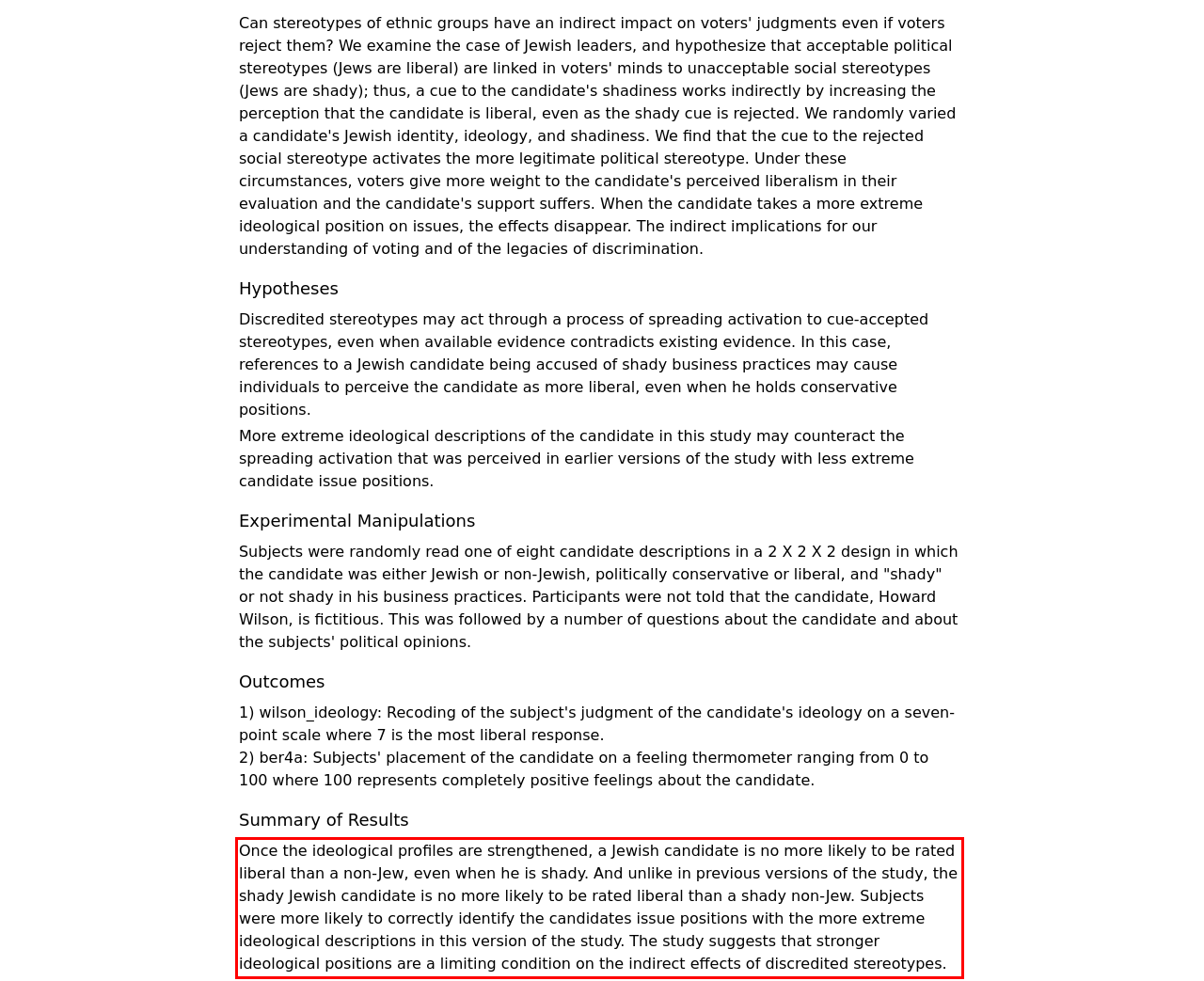Please look at the webpage screenshot and extract the text enclosed by the red bounding box.

Once the ideological profiles are strengthened, a Jewish candidate is no more likely to be rated liberal than a non-Jew, even when he is shady. And unlike in previous versions of the study, the shady Jewish candidate is no more likely to be rated liberal than a shady non-Jew. Subjects were more likely to correctly identify the candidates issue positions with the more extreme ideological descriptions in this version of the study. The study suggests that stronger ideological positions are a limiting condition on the indirect effects of discredited stereotypes.